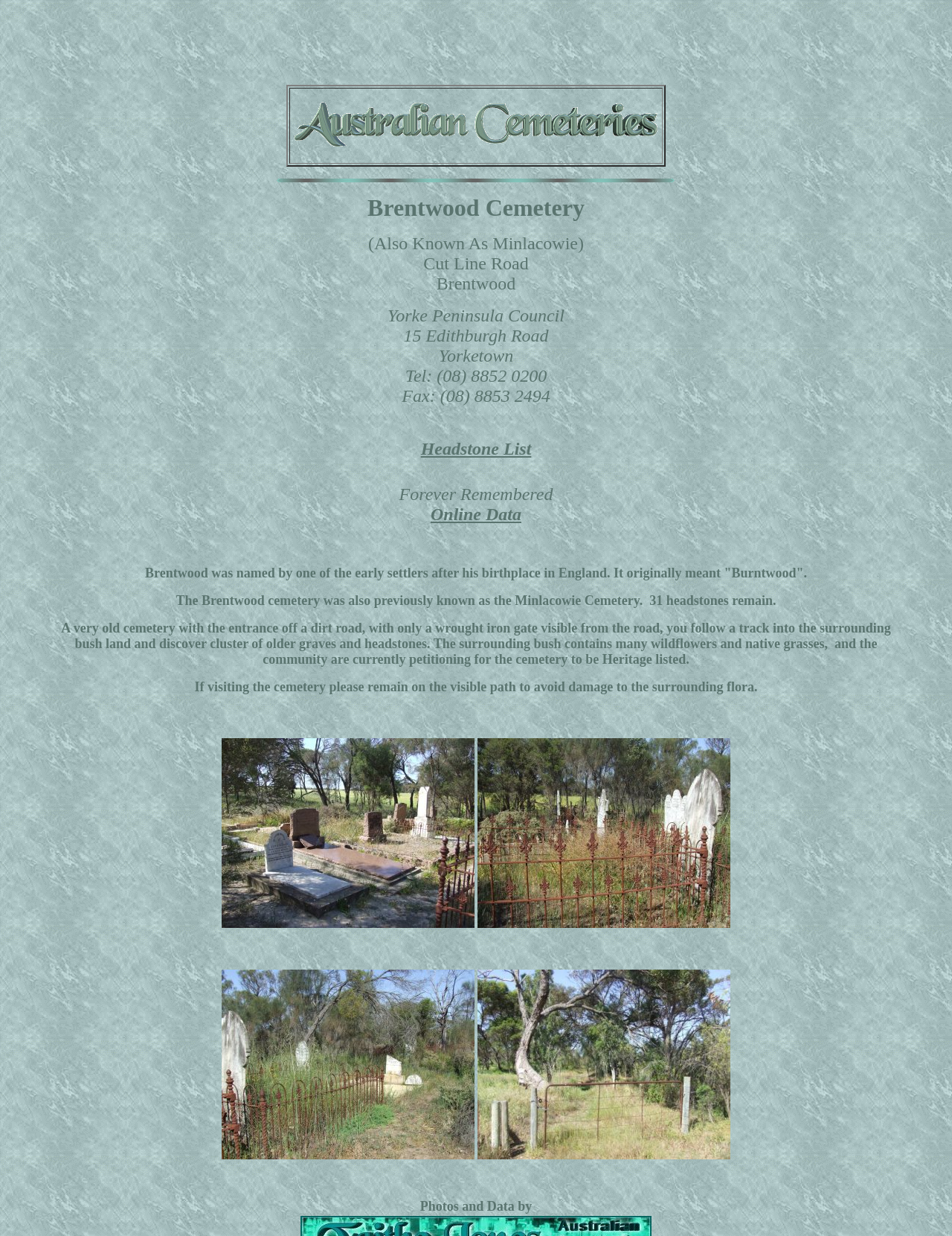Respond with a single word or phrase for the following question: 
What is the community currently petitioning for?

Heritage listing